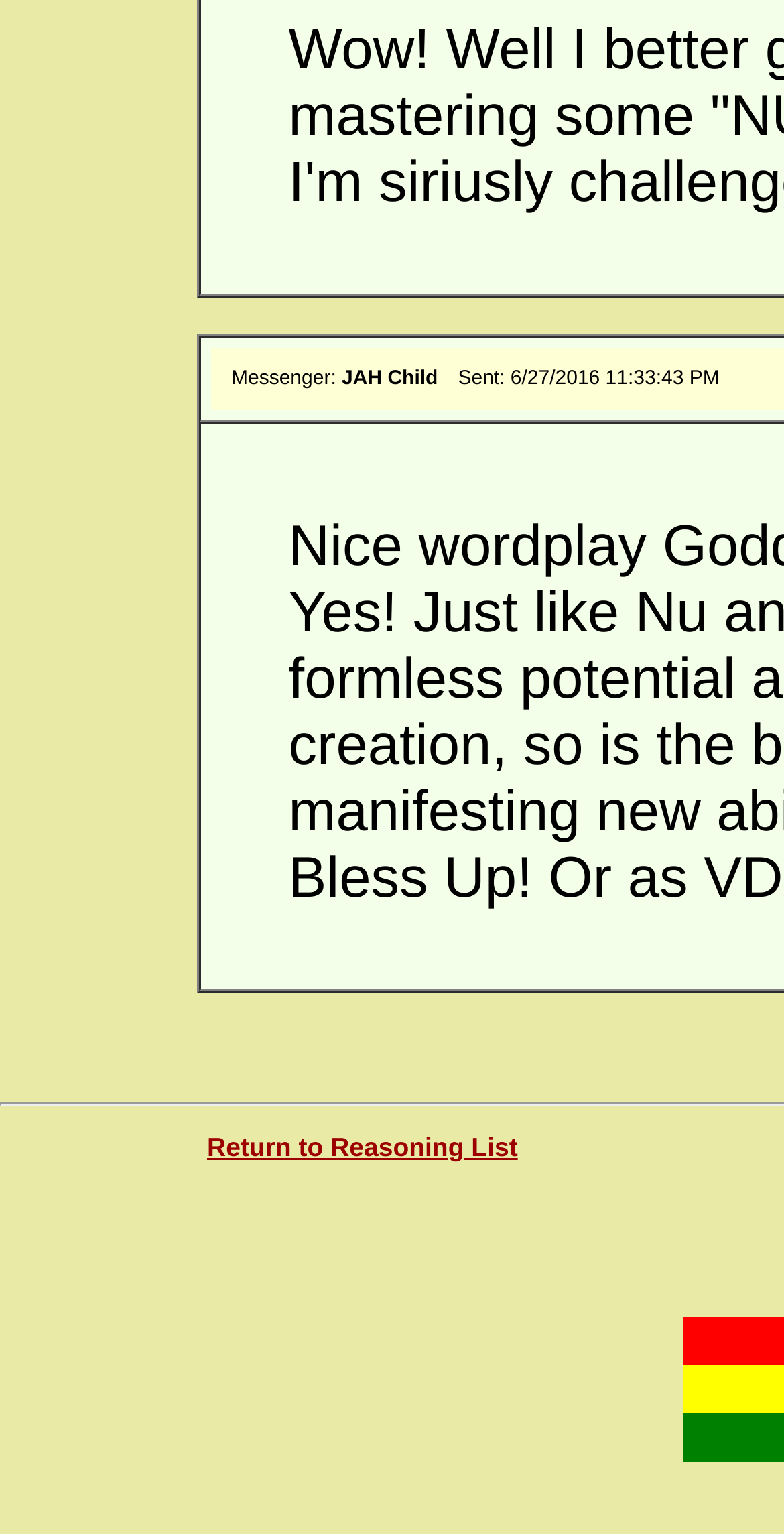What is the purpose of the 'Return to Reasoning List' link?
Please respond to the question thoroughly and include all relevant details.

The link 'Return to Reasoning List' suggests that it allows the user to navigate back to a list of reasoning or messages, possibly to view or access previous conversations or topics.